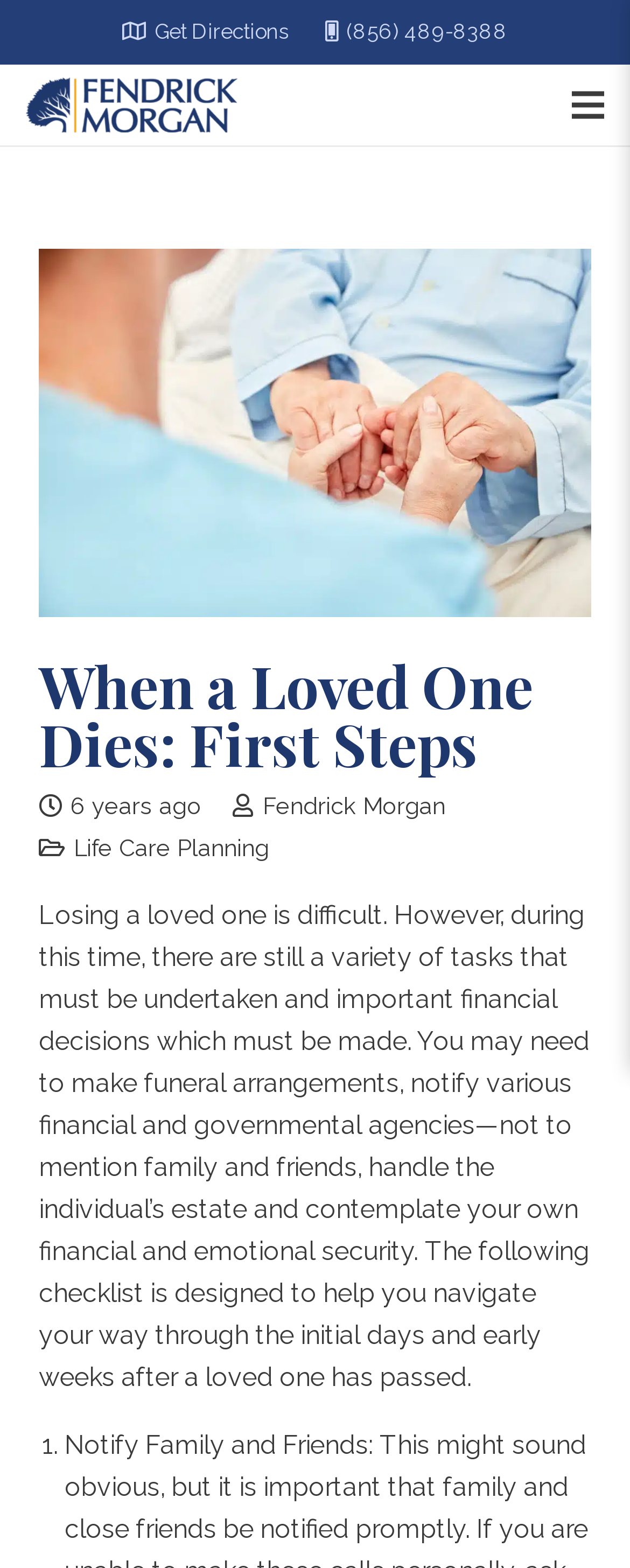Answer succinctly with a single word or phrase:
What is the first step in the checklist?

Not specified